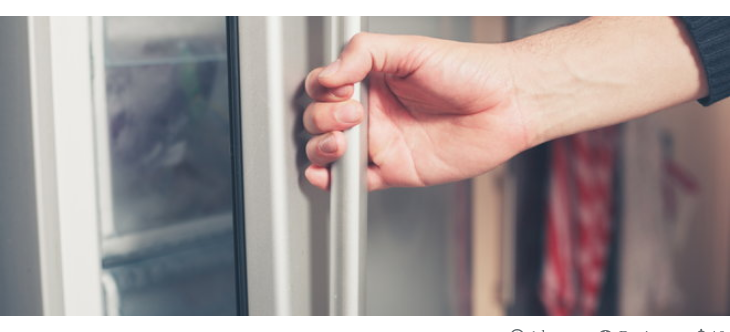Summarize the image with a detailed caption.

In this image, a hand is reaching to open the door of an upright freezer. The focus is on the hand gripping the handle, highlighting the action of accessing the freezer. The freezer's metallic exterior contrasts with the darker shadows of its interior, suggesting a functional kitchen environment. This visual representation underscores the process of defrosting, which is essential for maintaining an upright freezer, as indicated in the accompanying article titled "How to Defrost an Upright Freezer." This step demonstrates the initial phase of the defrosting process, emphasizing the importance of skill and care in managing kitchen appliances.